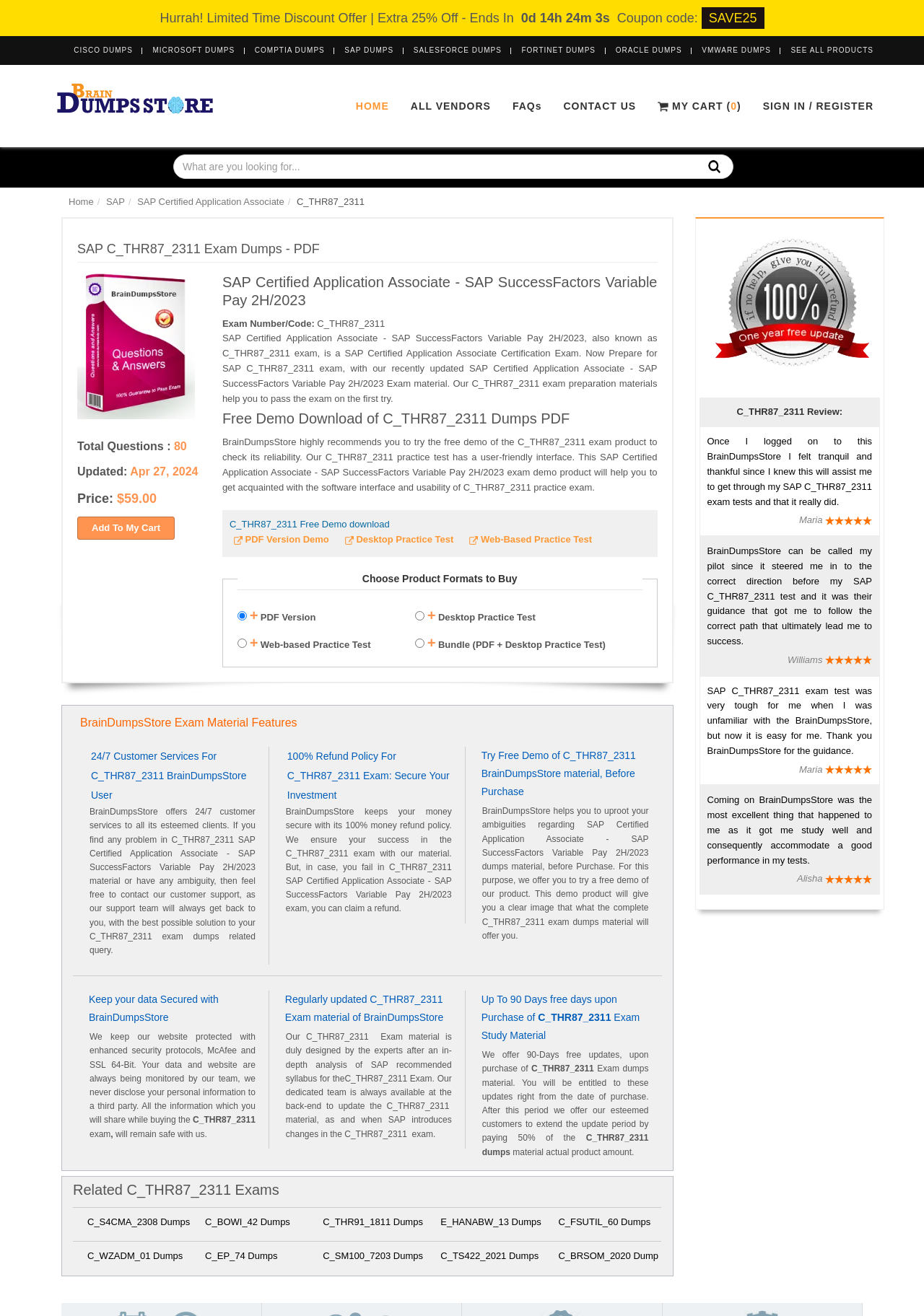Identify the bounding box coordinates of the section that should be clicked to achieve the task described: "Search for products".

[0.188, 0.117, 0.794, 0.136]